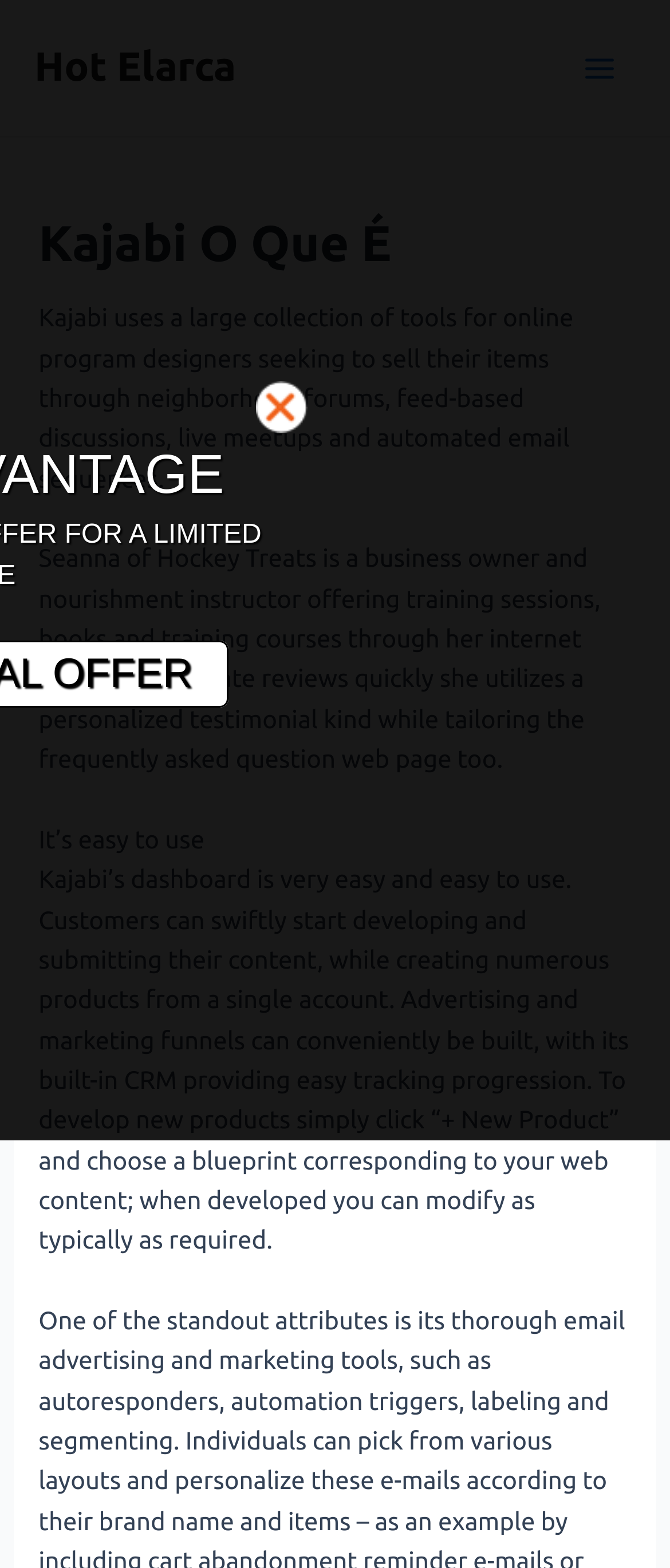Reply to the question with a single word or phrase:
What is the purpose of Kajabi?

Sell items online